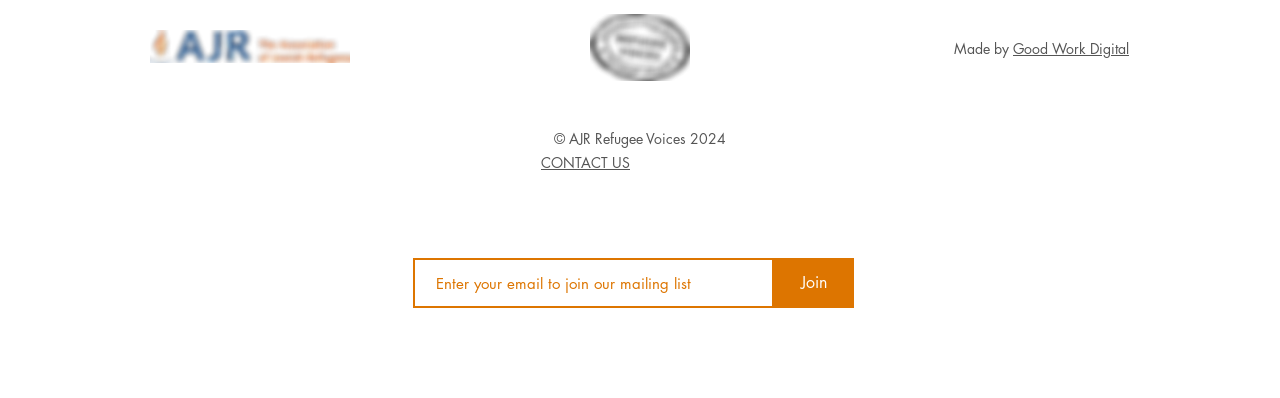Please reply to the following question using a single word or phrase: 
What is the purpose of the textbox?

Enter email to join mailing list